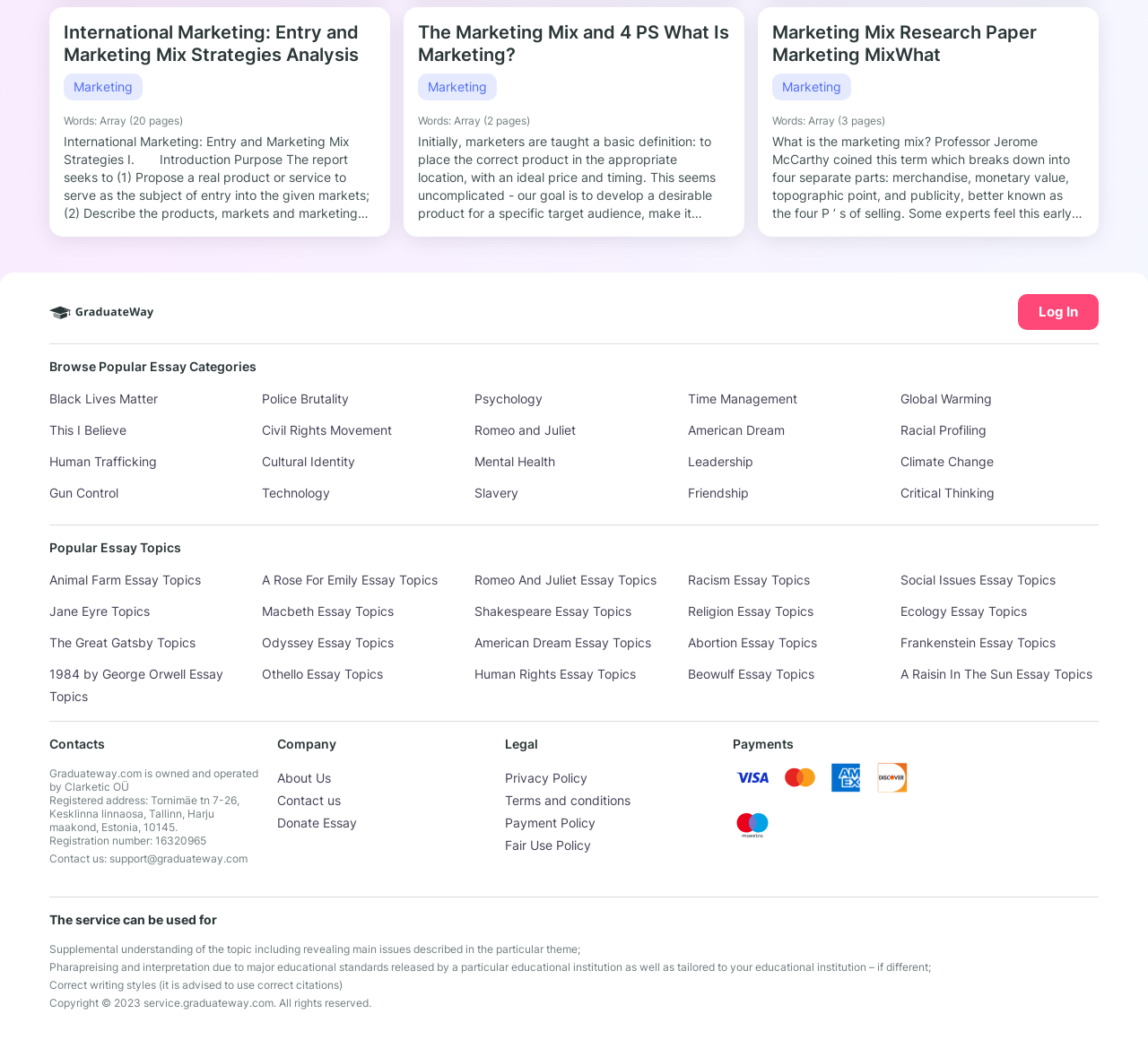Please mark the clickable region by giving the bounding box coordinates needed to complete this instruction: "Click on the 'International Marketing: Entry and Marketing Mix Strategies Analysis' link".

[0.055, 0.021, 0.312, 0.063]